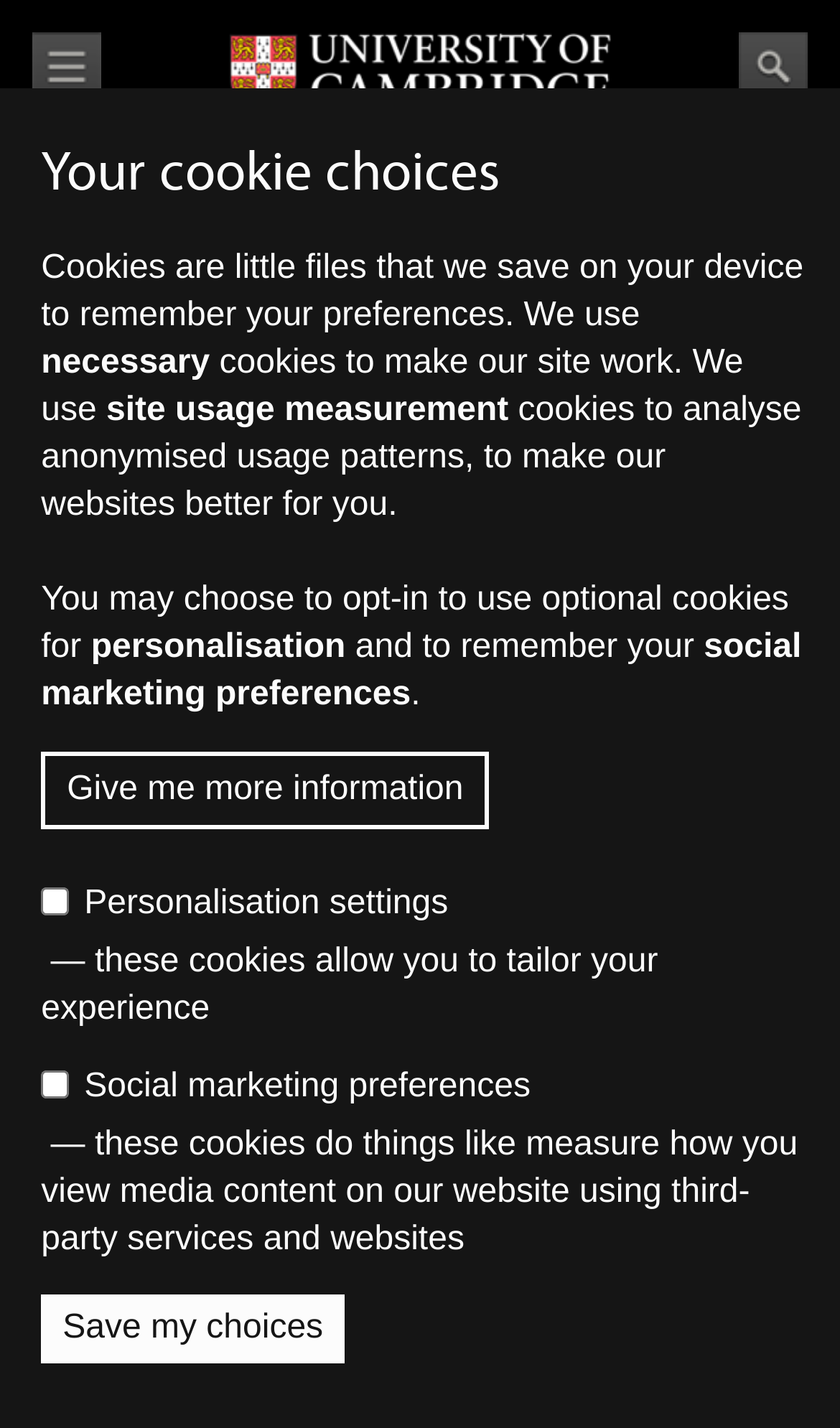What is the function of personalisation cookies?
Please answer the question with as much detail as possible using the screenshot.

The webpage states that personalisation cookies allow users to tailor their experience, suggesting that these cookies enable users to customize their interaction with the website.